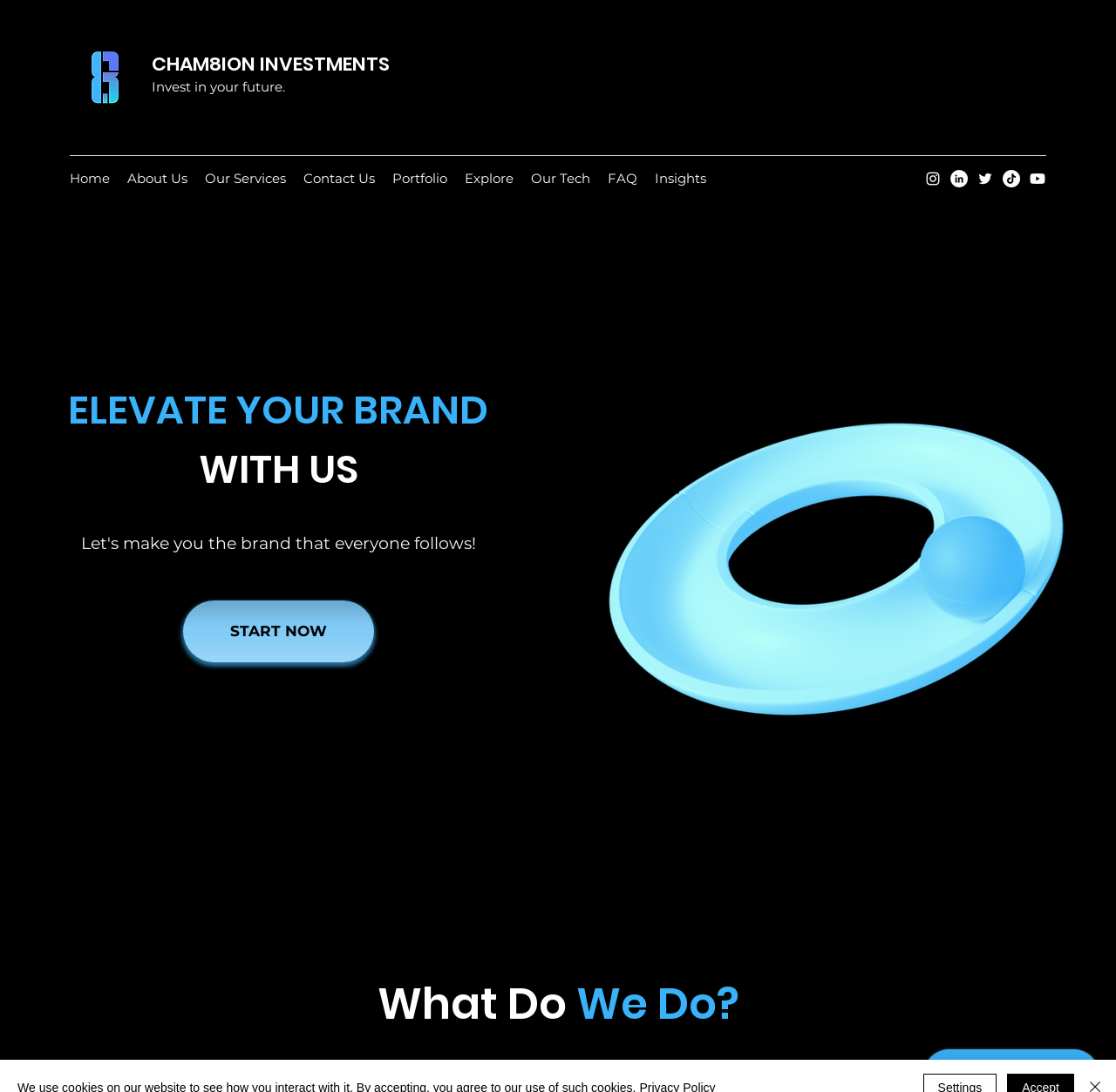Please find the bounding box coordinates of the element that must be clicked to perform the given instruction: "View Portfolio". The coordinates should be four float numbers from 0 to 1, i.e., [left, top, right, bottom].

[0.344, 0.152, 0.409, 0.176]